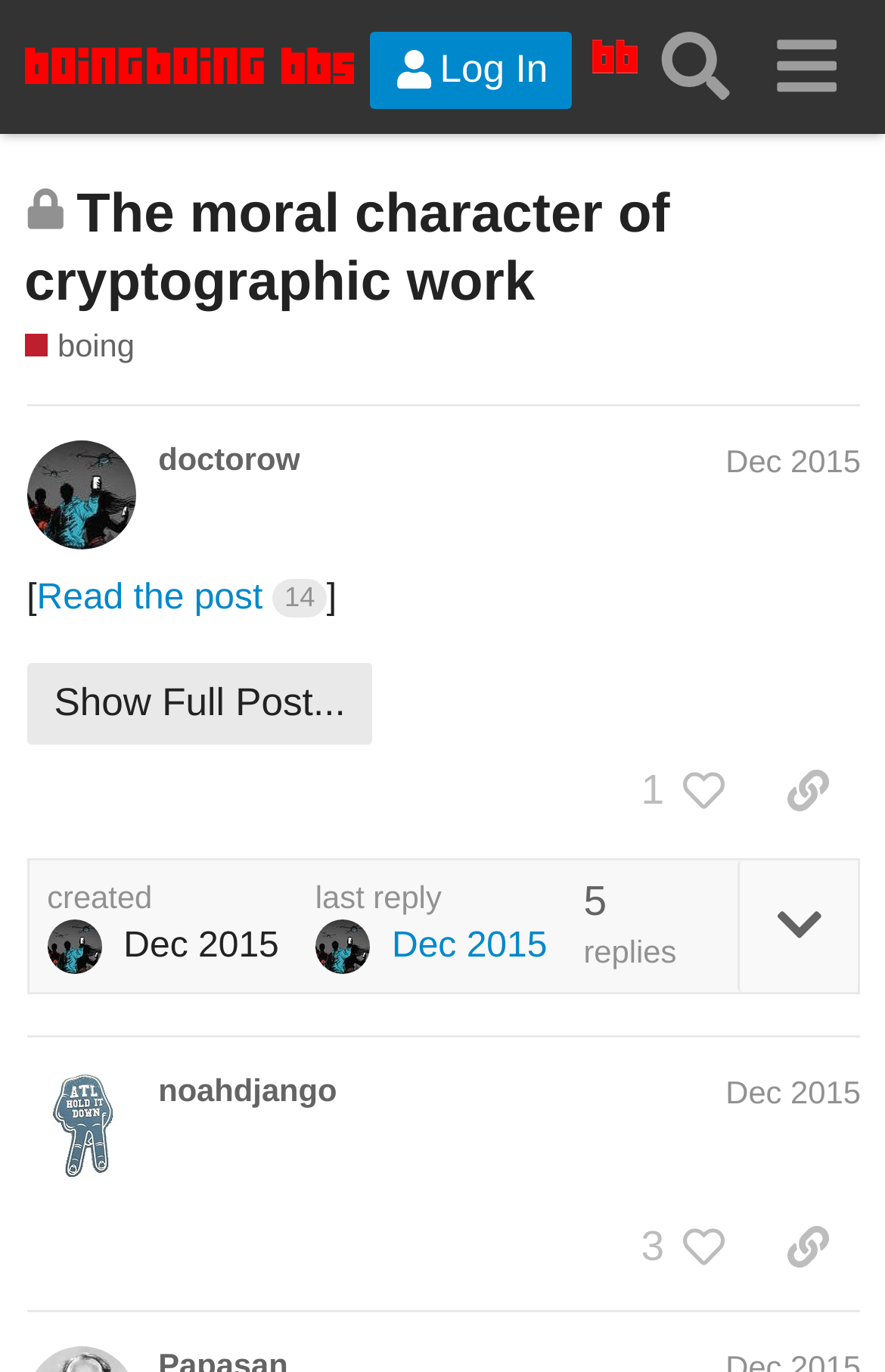Determine the coordinates of the bounding box that should be clicked to complete the instruction: "Search for something". The coordinates should be represented by four float numbers between 0 and 1: [left, top, right, bottom].

[0.724, 0.008, 0.848, 0.089]